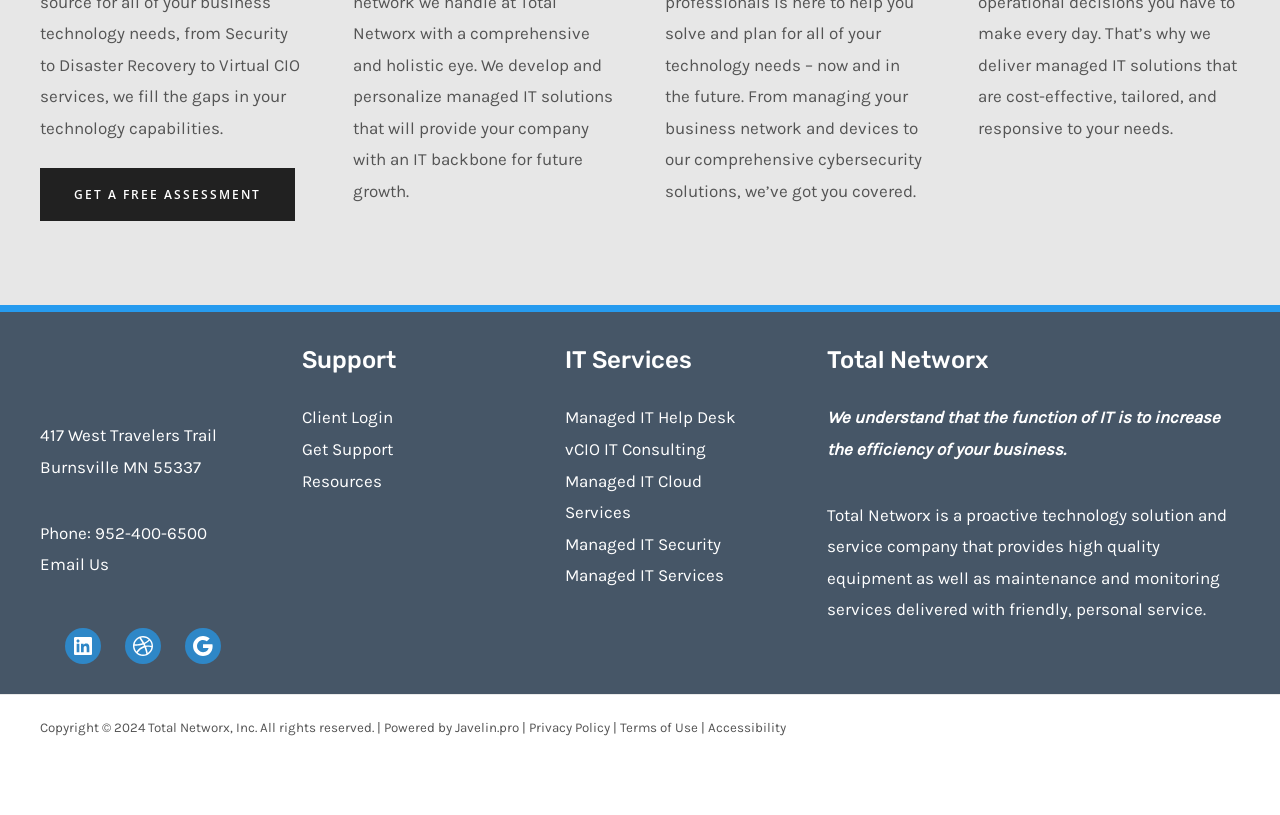Locate the bounding box coordinates of the clickable part needed for the task: "Email us".

[0.031, 0.68, 0.085, 0.704]